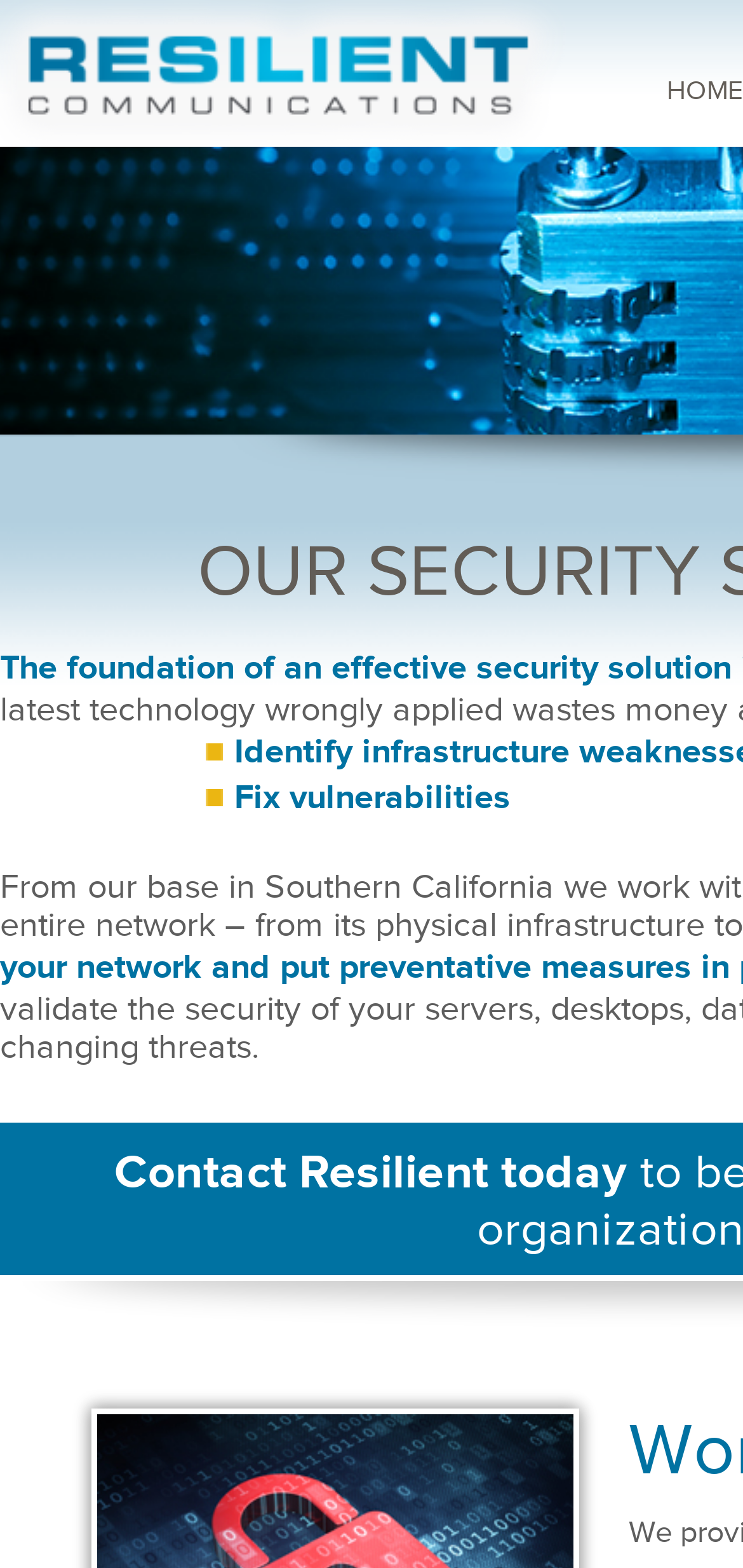Identify the main heading of the webpage and provide its text content.

OUR SECURITY SOLUTIONS START WITH YOU